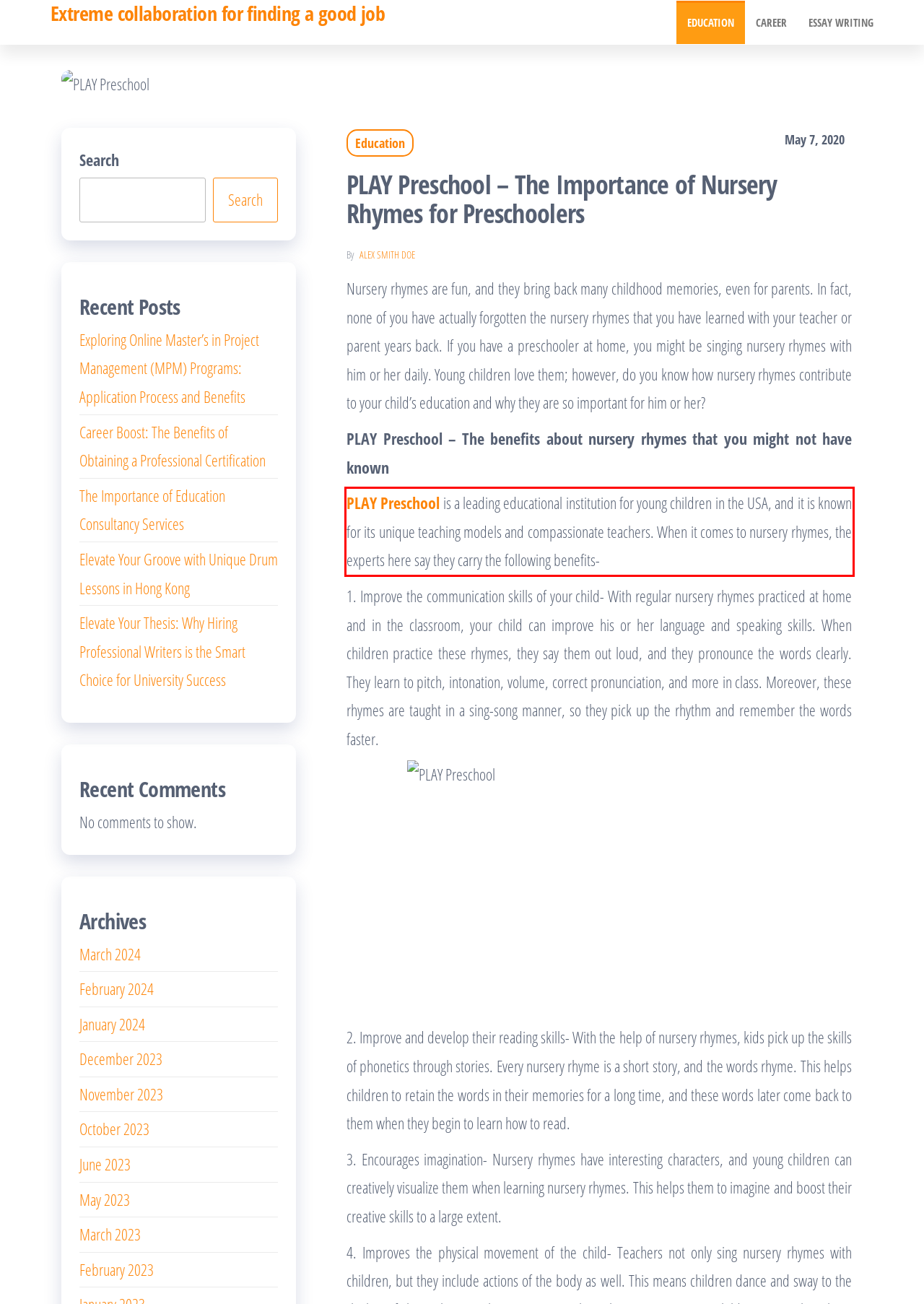You have a screenshot of a webpage, and there is a red bounding box around a UI element. Utilize OCR to extract the text within this red bounding box.

PLAY Preschool is a leading educational institution for young children in the USA, and it is known for its unique teaching models and compassionate teachers. When it comes to nursery rhymes, the experts here say they carry the following benefits-